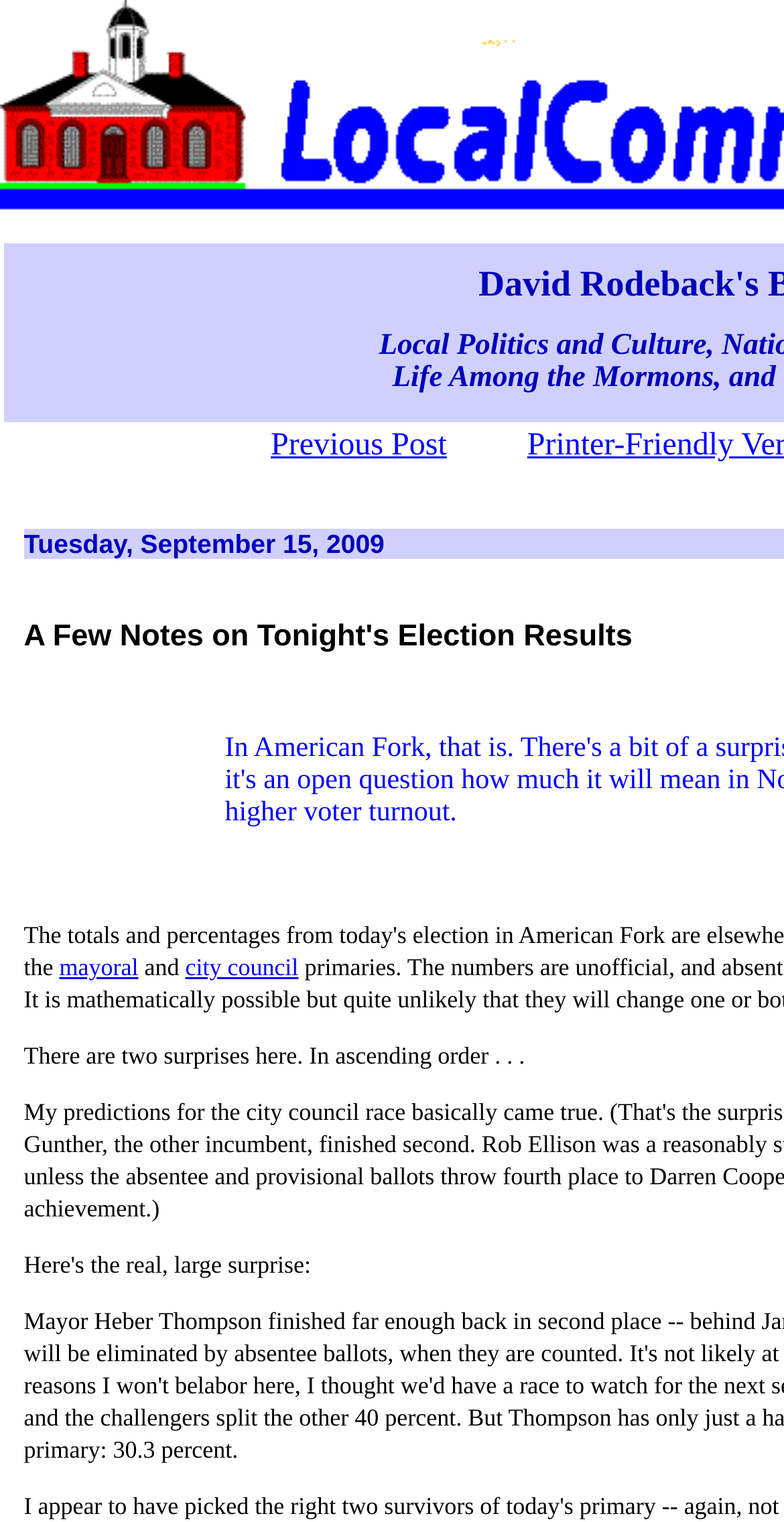How many surprises are mentioned in the election results?
Please respond to the question with a detailed and thorough explanation.

According to the webpage content, there are two surprises mentioned in the election results, as stated in the sentence 'There are two surprises here. In ascending order...'.